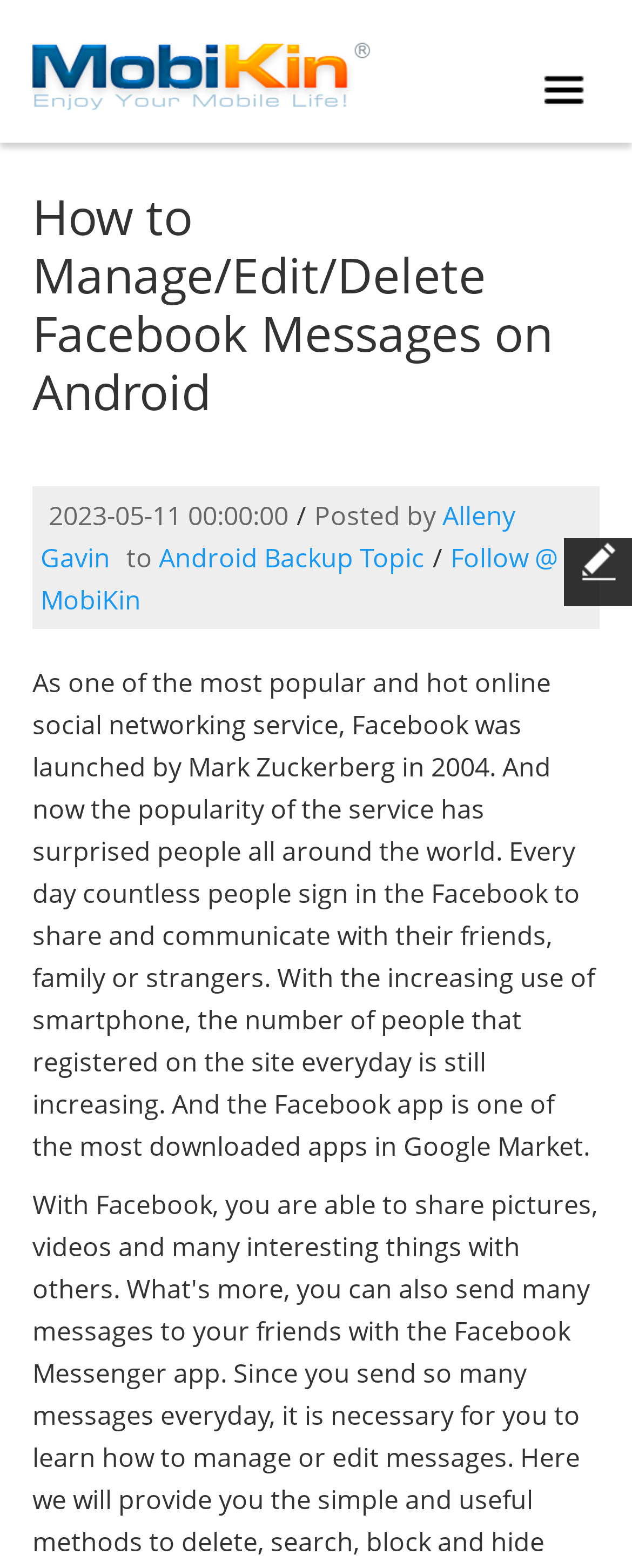When was the article posted?
Answer the question based on the image using a single word or a brief phrase.

2023-05-11 00:00:00